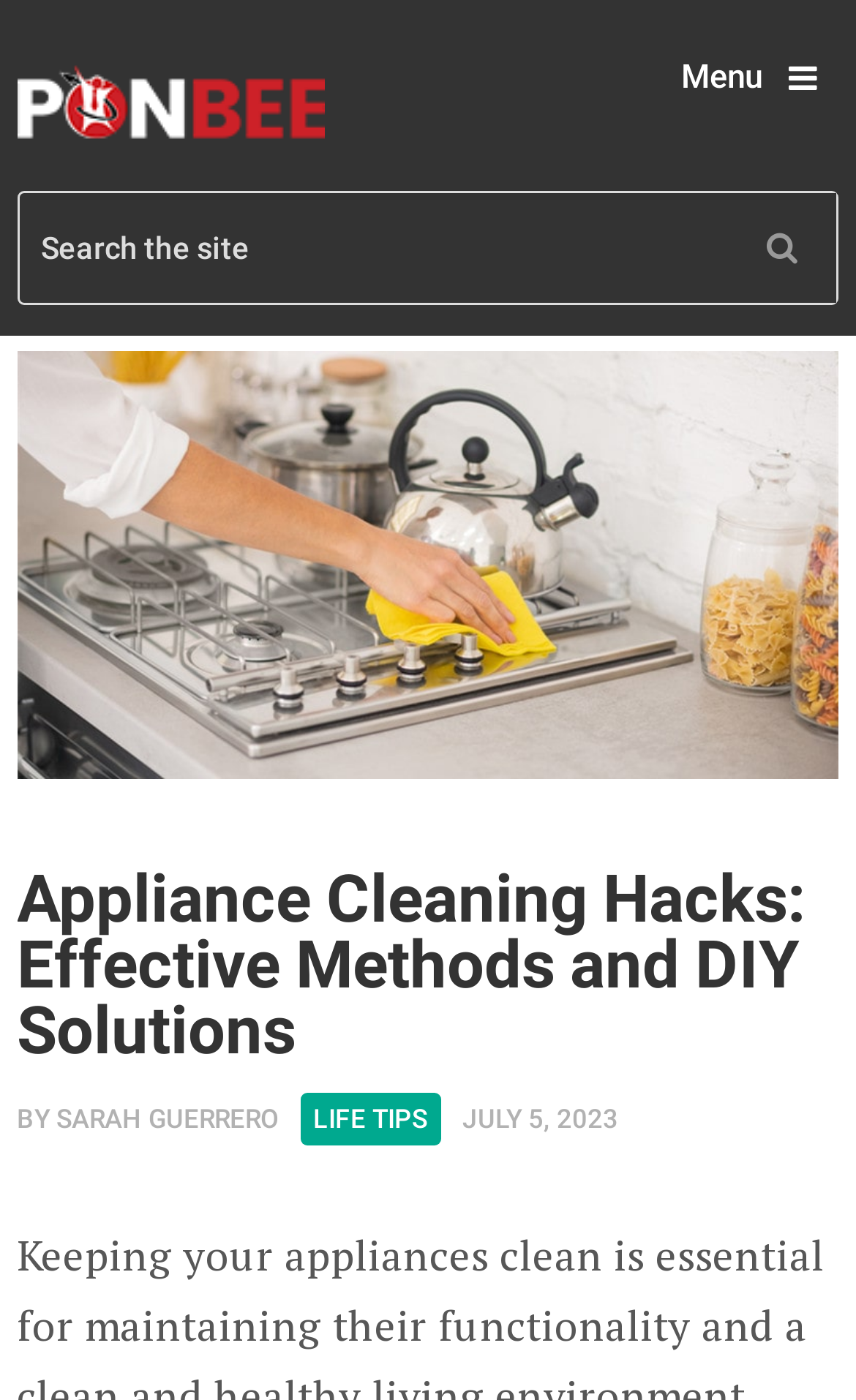What is the name of the website?
Answer the question with detailed information derived from the image.

The name of the website can be found in the top-left corner of the webpage, where it is written in bold font as 'PONBEE'. This is also confirmed by the presence of a link with the same text, which suggests that it is the website's title.